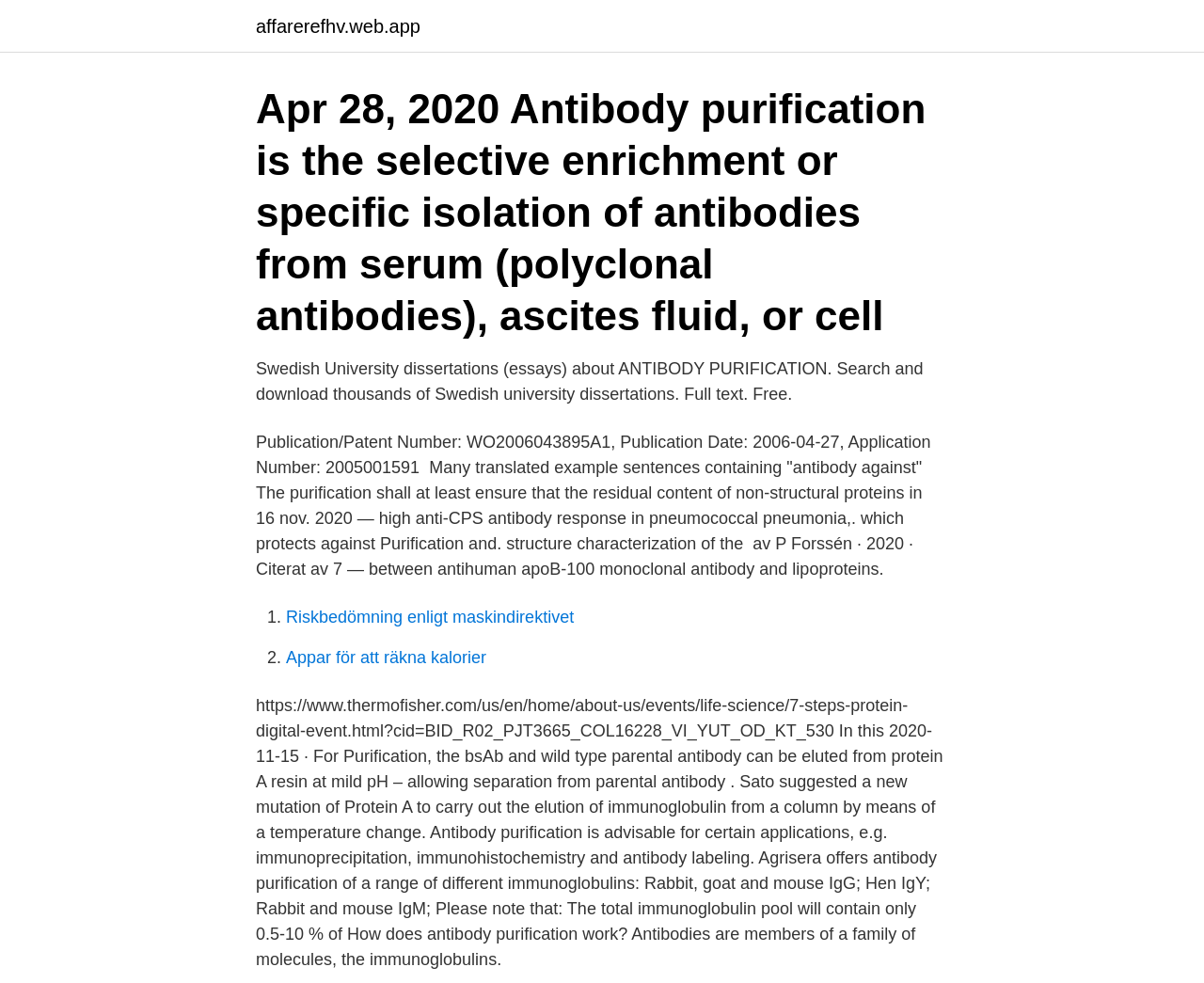Describe all the key features and sections of the webpage thoroughly.

The webpage is about antibody purification, with a focus on its process and applications. At the top, there is a link to "affarerefhv.web.app" positioned slightly to the right of the center. Below this link, there is a header section that spans the entire width of the page, containing a heading that reads "Apr 28, 2020 Antibody purification is the selective enrichment or specific isolation of antibodies from serum (polyclonal antibodies), ascites fluid, or cell".

Further down, there are three blocks of text. The first block describes Swedish university dissertations about antibody purification, allowing users to search and download thousands of dissertations. The second block appears to be a collection of excerpts from various publications and patents related to antibody purification, including a mention of a high anti-CPS antibody response in pneumococcal pneumonia.

The third block of text is a list of links, with each item numbered and positioned to the right of the center. The first link is to "Riskbedömning enligt maskindirektivet", and the second link is to "Appar för att räkna kalorier". Below this list, there is a lengthy paragraph that discusses the purification of antibodies, including the use of protein A resin and the importance of purification for certain applications such as immunoprecipitation and immunohistochemistry. The paragraph also mentions Agrisera's antibody purification services for various immunoglobulins.